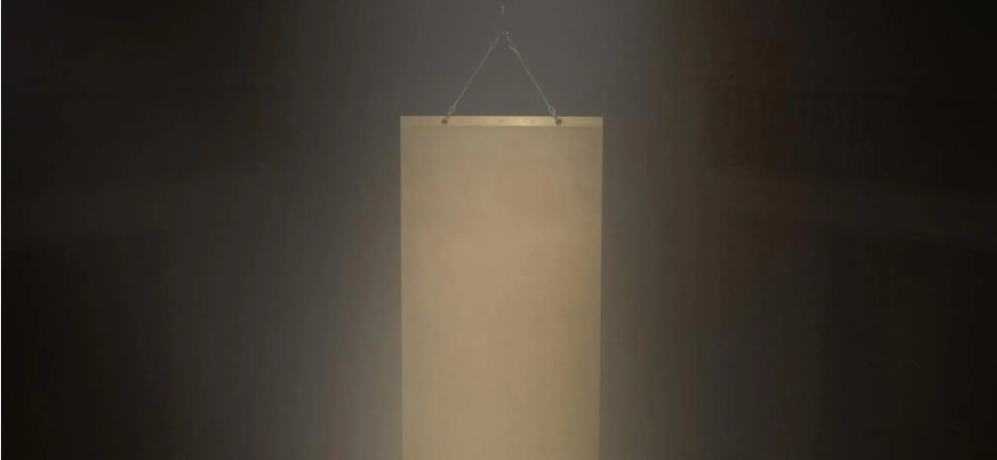Explain the image in a detailed and descriptive way.

The image captures a minimalist art installation titled "Seven Common Ways of Disappearing" by Andrius Arutiunian, showcased at the Armenian Pavilion during the 59th Venice Biennale. The artwork consists of a suspended panel, surrounded by a soft, diffused light that creates an ethereal atmosphere. This lighting emphasizes the piece's simplicity while inviting contemplation on themes of absence and presence. The work reflects Arutiunian's exploration of cultural narratives and the complexities of identity, resonating with the Pavilion's overarching focus on musical and political organizations outside traditional Western frameworks. The exhibit is located at Campo della Tana in Venice, running from April 23 to November 27, 2022.